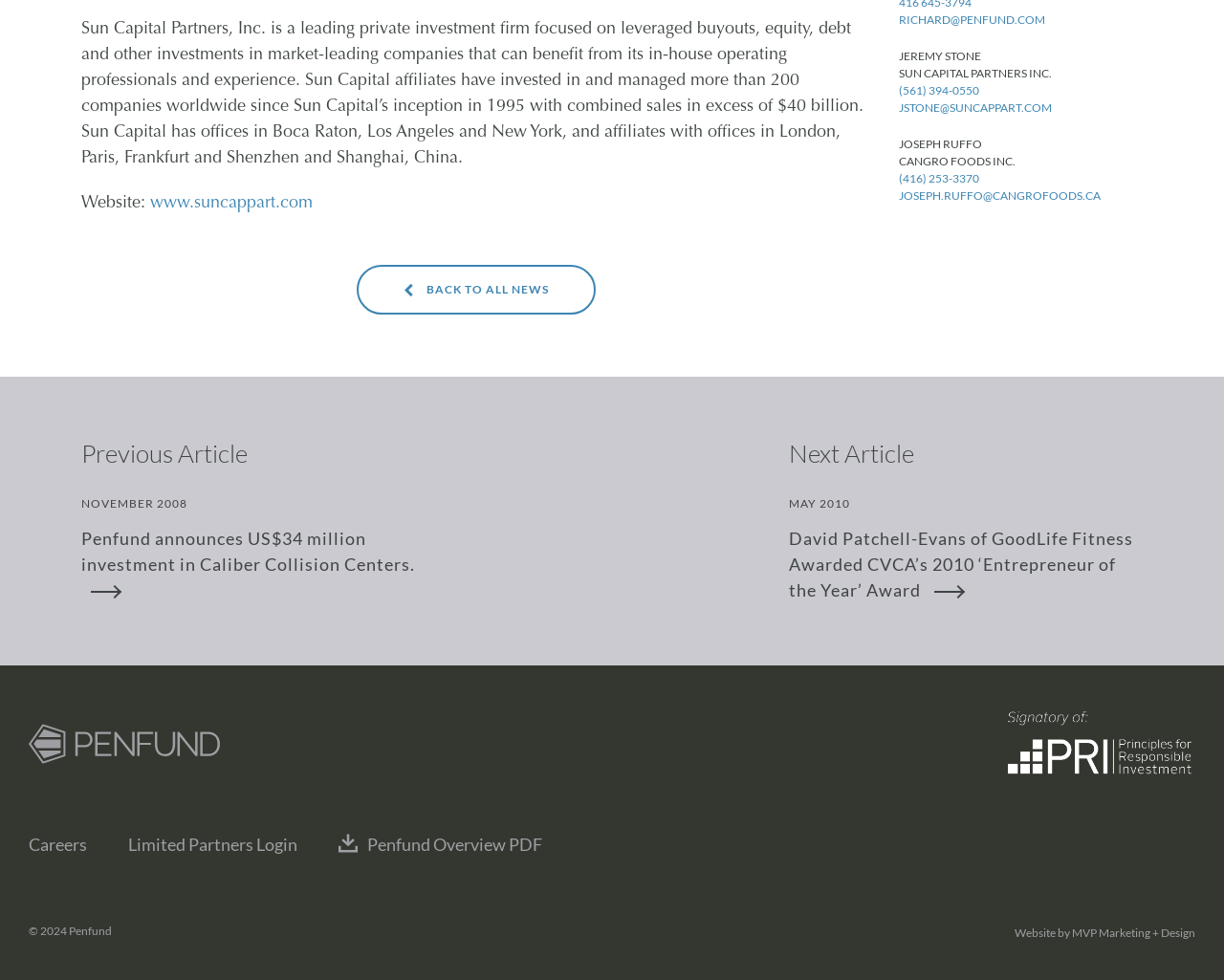Given the description: "Limited Partners Login", determine the bounding box coordinates of the UI element. The coordinates should be formatted as four float numbers between 0 and 1, [left, top, right, bottom].

[0.105, 0.851, 0.243, 0.872]